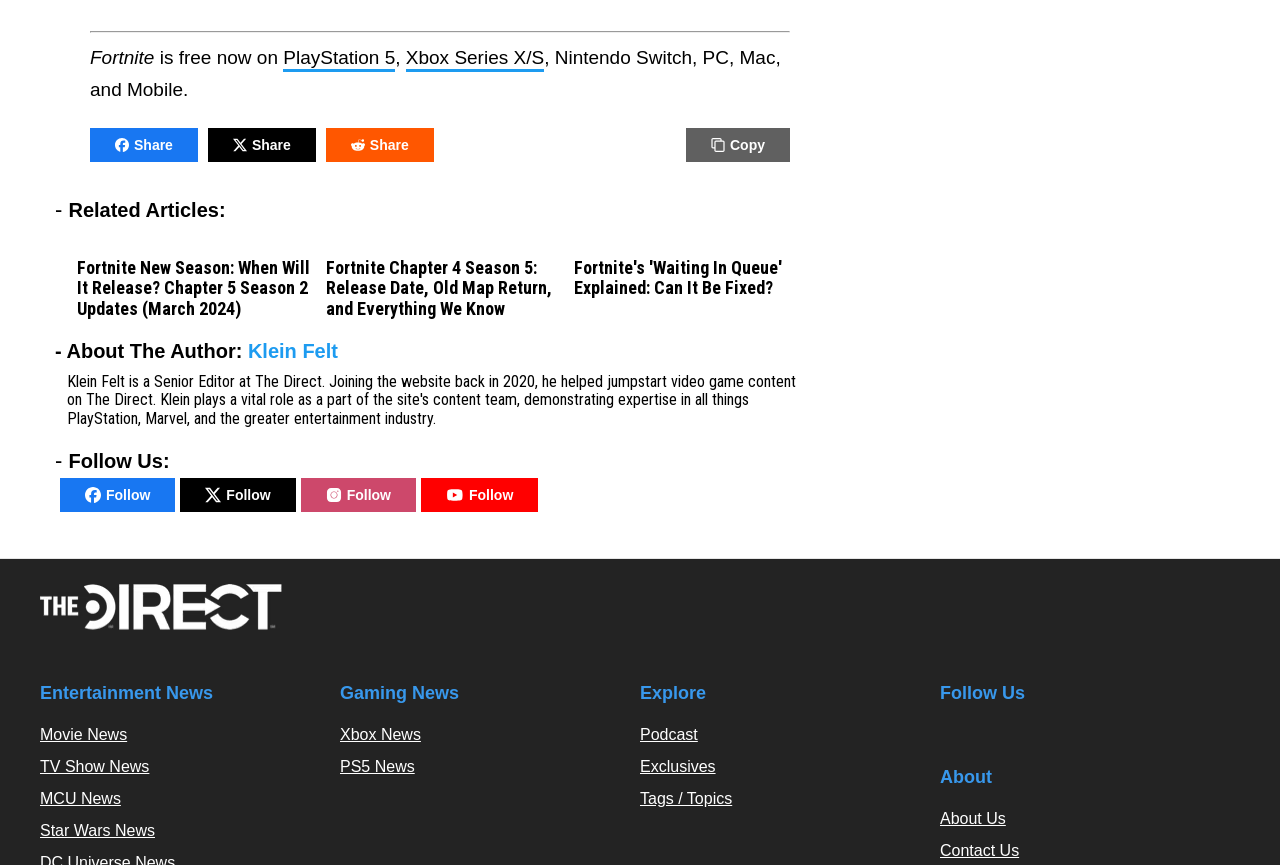What are the social media platforms where the website can be followed?
Look at the image and respond with a one-word or short-phrase answer.

Twitter, Facebook, Instagram